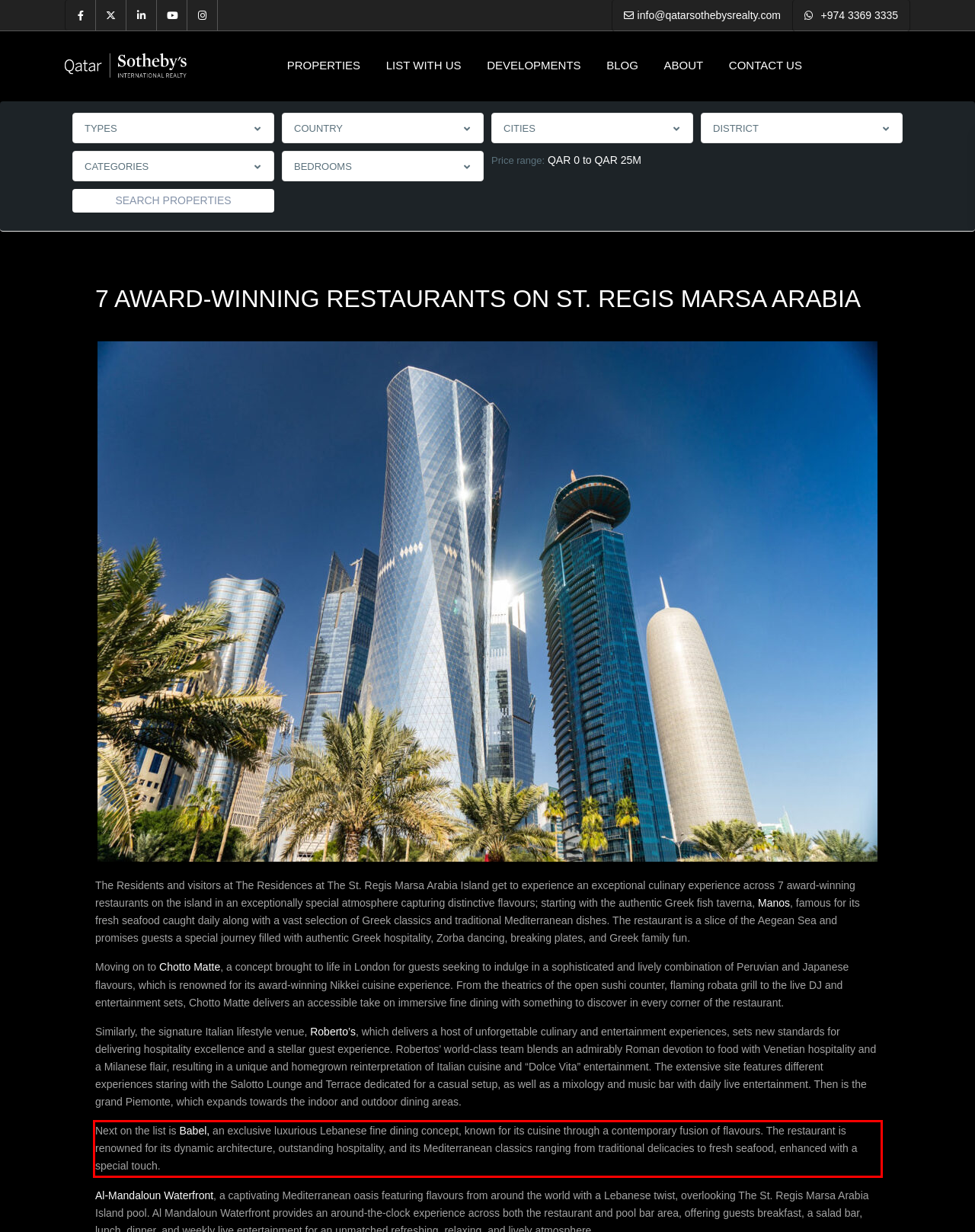Identify the text within the red bounding box on the webpage screenshot and generate the extracted text content.

Next on the list is Babel, an exclusive luxurious Lebanese fine dining concept, known for its cuisine through a contemporary fusion of flavours. The restaurant is renowned for its dynamic architecture, outstanding hospitality, and its Mediterranean classics ranging from traditional delicacies to fresh seafood, enhanced with a special touch.